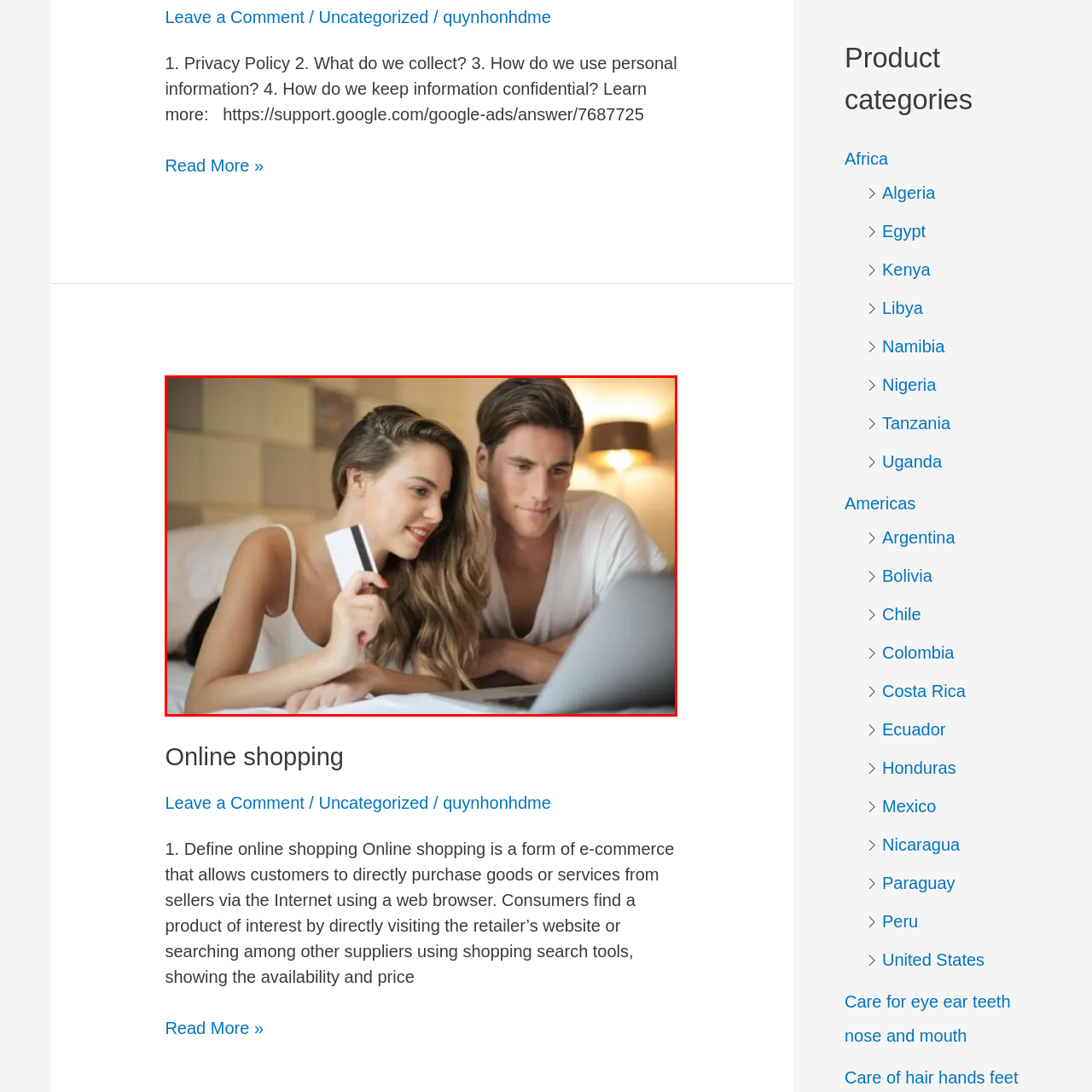Explain in detail what is depicted in the image within the red-bordered box.

In a cozy, well-lit bedroom, a young couple is engaged in online shopping. The woman, smiling with excitement, holds a credit card in her hand, indicating an active purchase. She sits on the bed beside a man who is focused on the laptop in front of them. Both are dressed casually in comfortable clothing, reflecting a relaxed atmosphere. The warm lighting and soft bedding create an inviting scene that highlights the convenience and enjoyment of e-commerce, as they explore products and services from the comfort of their home. This image perfectly encapsulates the modern phenomenon of online shopping, making it accessible and enjoyable for everyone.